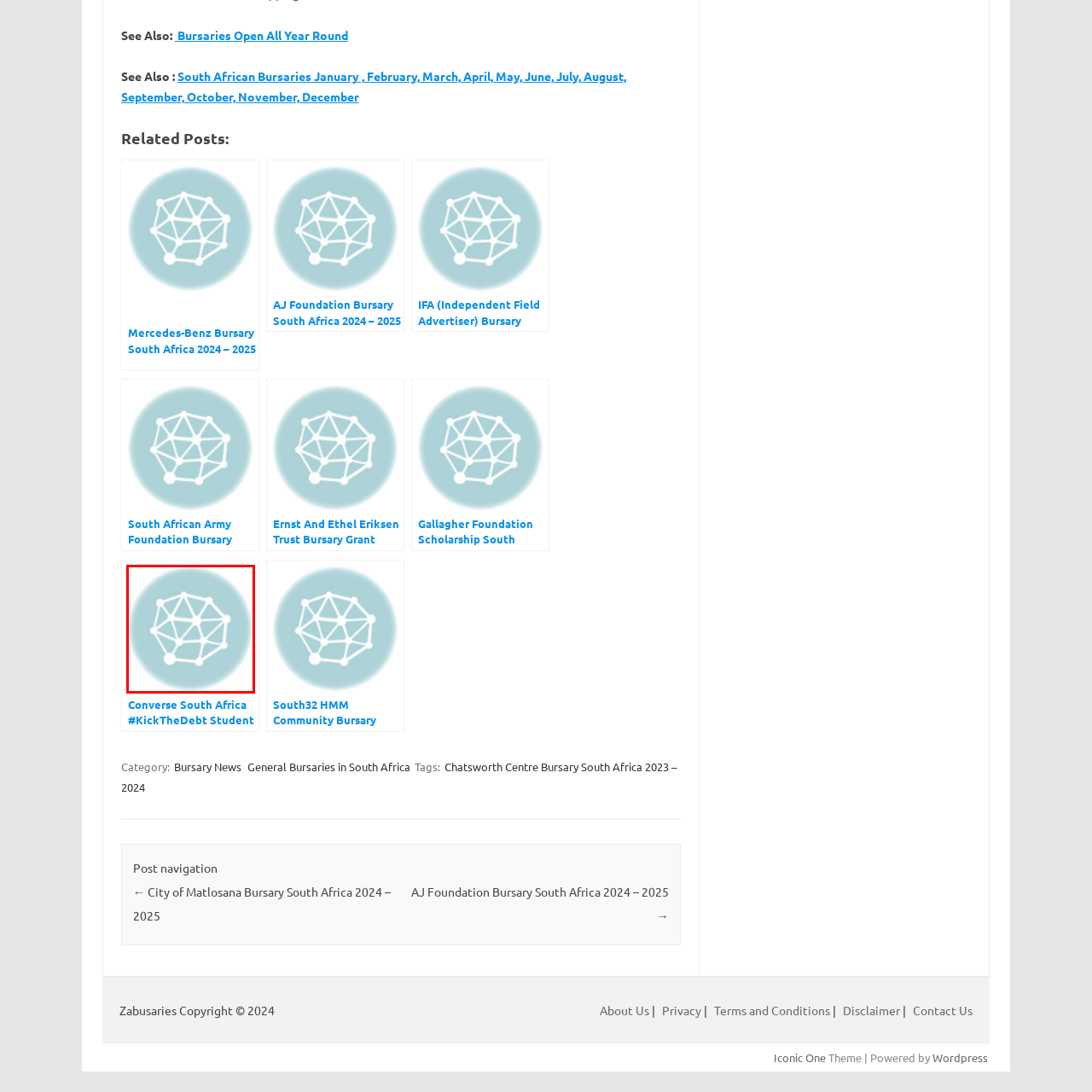Inspect the picture enclosed by the red border, What is the name of the award associated with the image? Provide your answer as a single word or phrase.

Converse South Africa #KickTheDebt Student Award